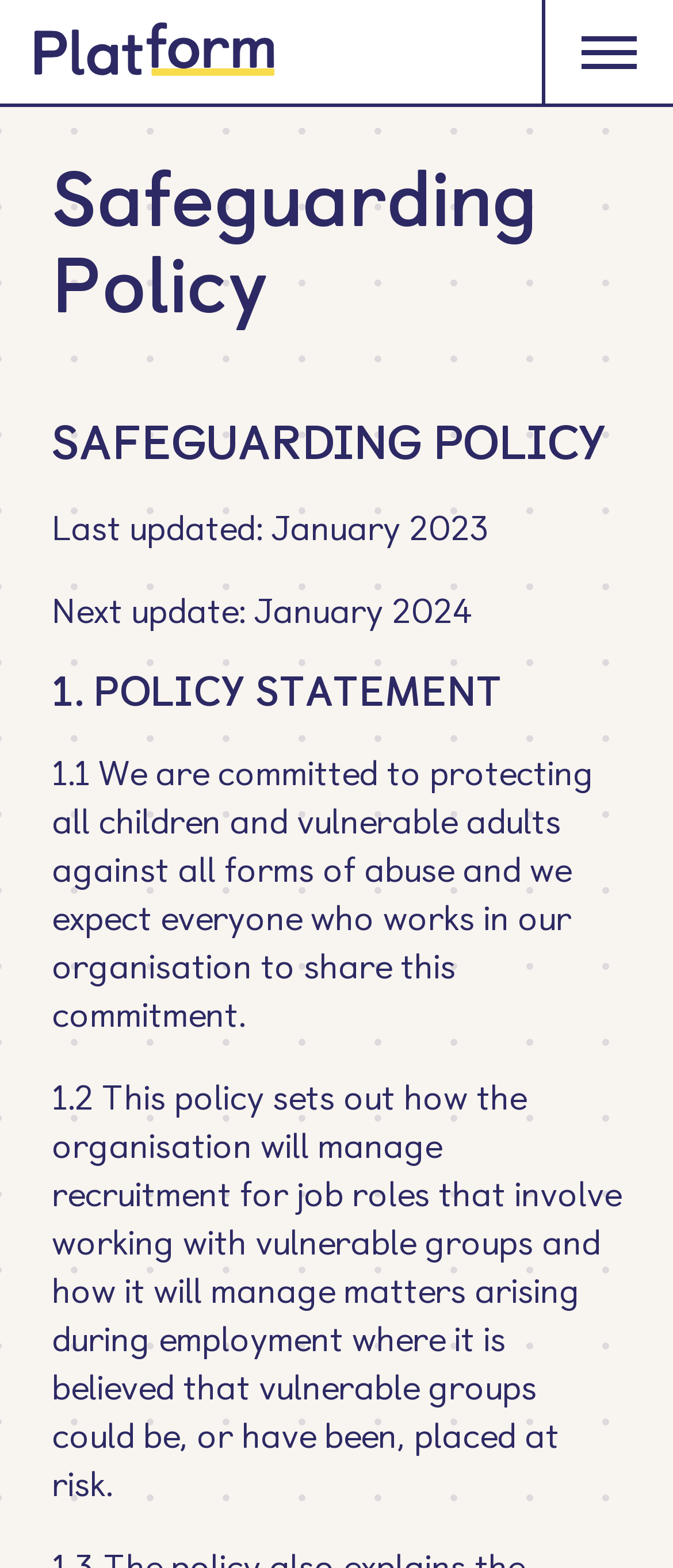Look at the image and write a detailed answer to the question: 
How many sections are mentioned in the policy?

I found two section headings on the webpage, '1. POLICY STATEMENT' and '1.2 ...', which suggests that there are at least two sections mentioned in the policy.